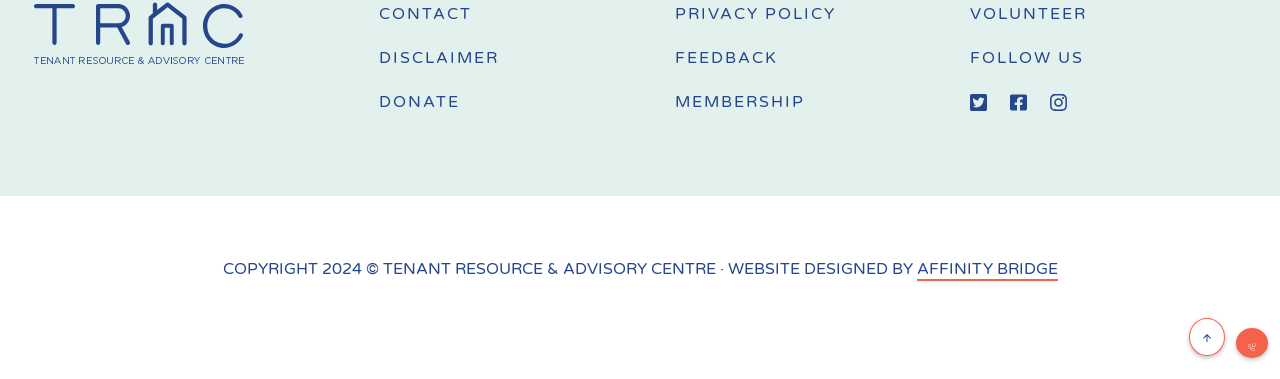What is the name of the website designer?
Kindly give a detailed and elaborate answer to the question.

The name of the website designer can be found at the bottom of the webpage, where it says 'COPYRIGHT 2024 © TENANT RESOURCE & ADVISORY CENTRE · WEBSITE DESIGNED BY AFFINITY BRIDGE'.